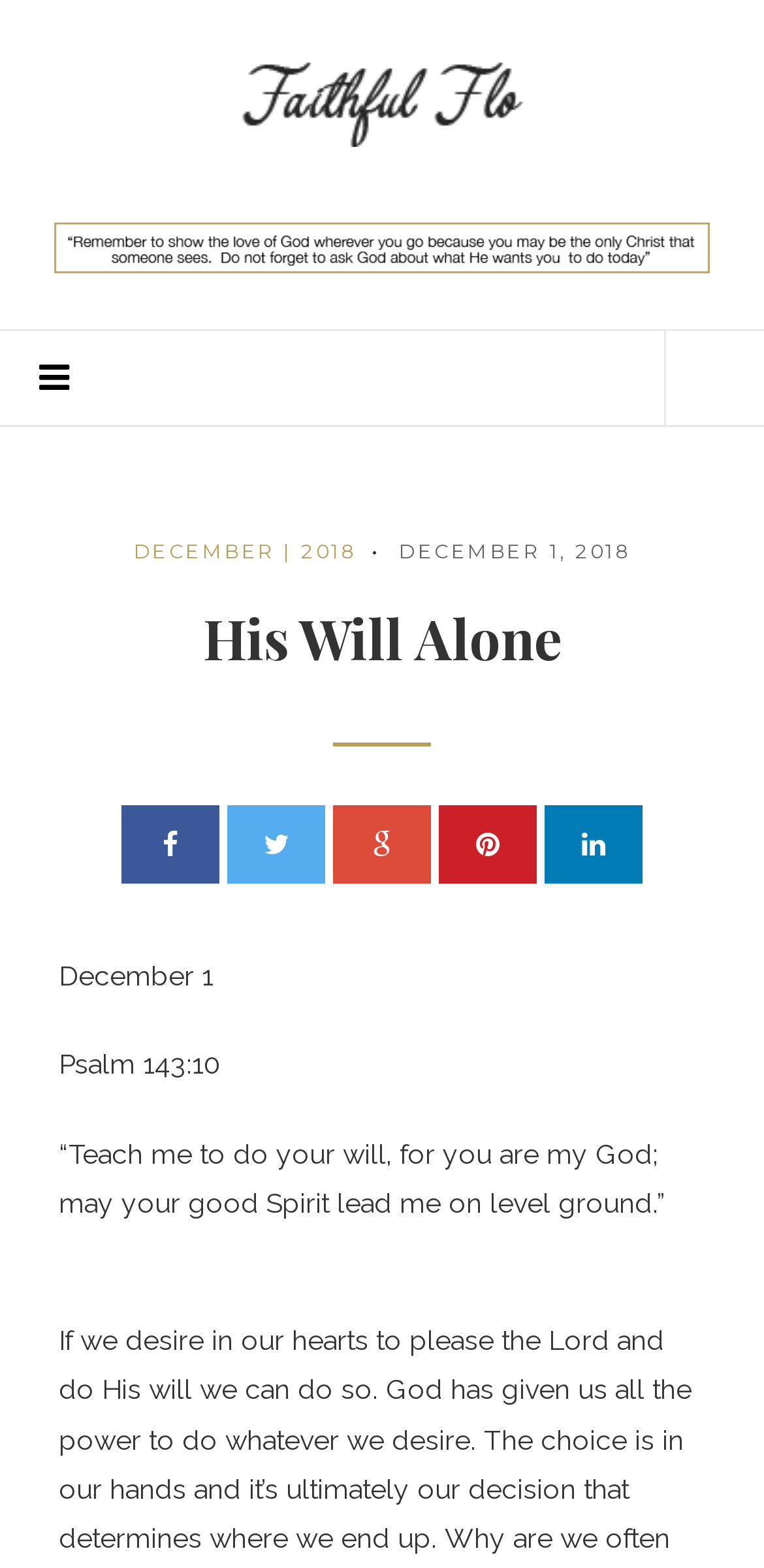Find the bounding box of the web element that fits this description: "Delivery".

None